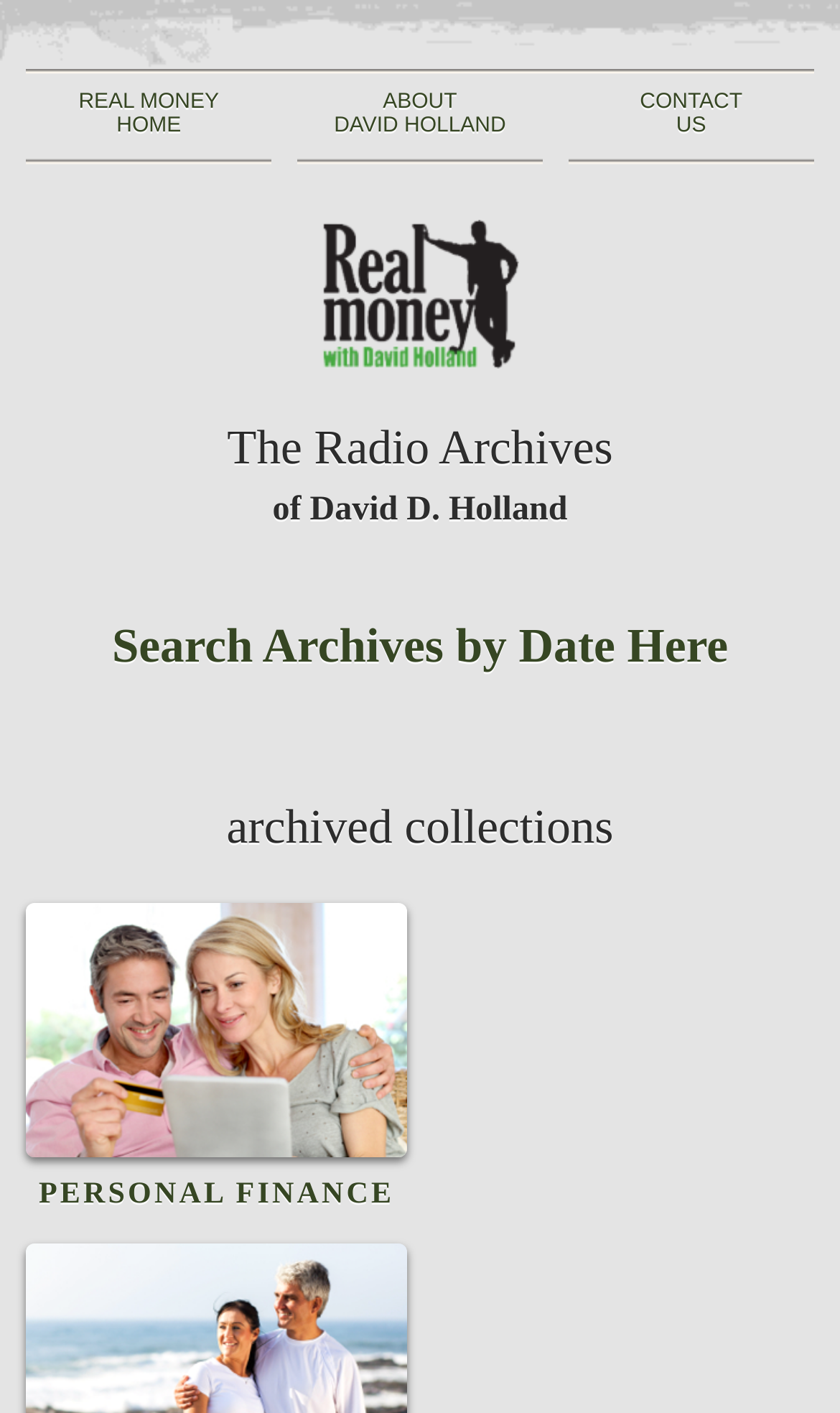Give a concise answer using one word or a phrase to the following question:
What is the purpose of the 'Search Archives by Date Here' link?

To search archives by date